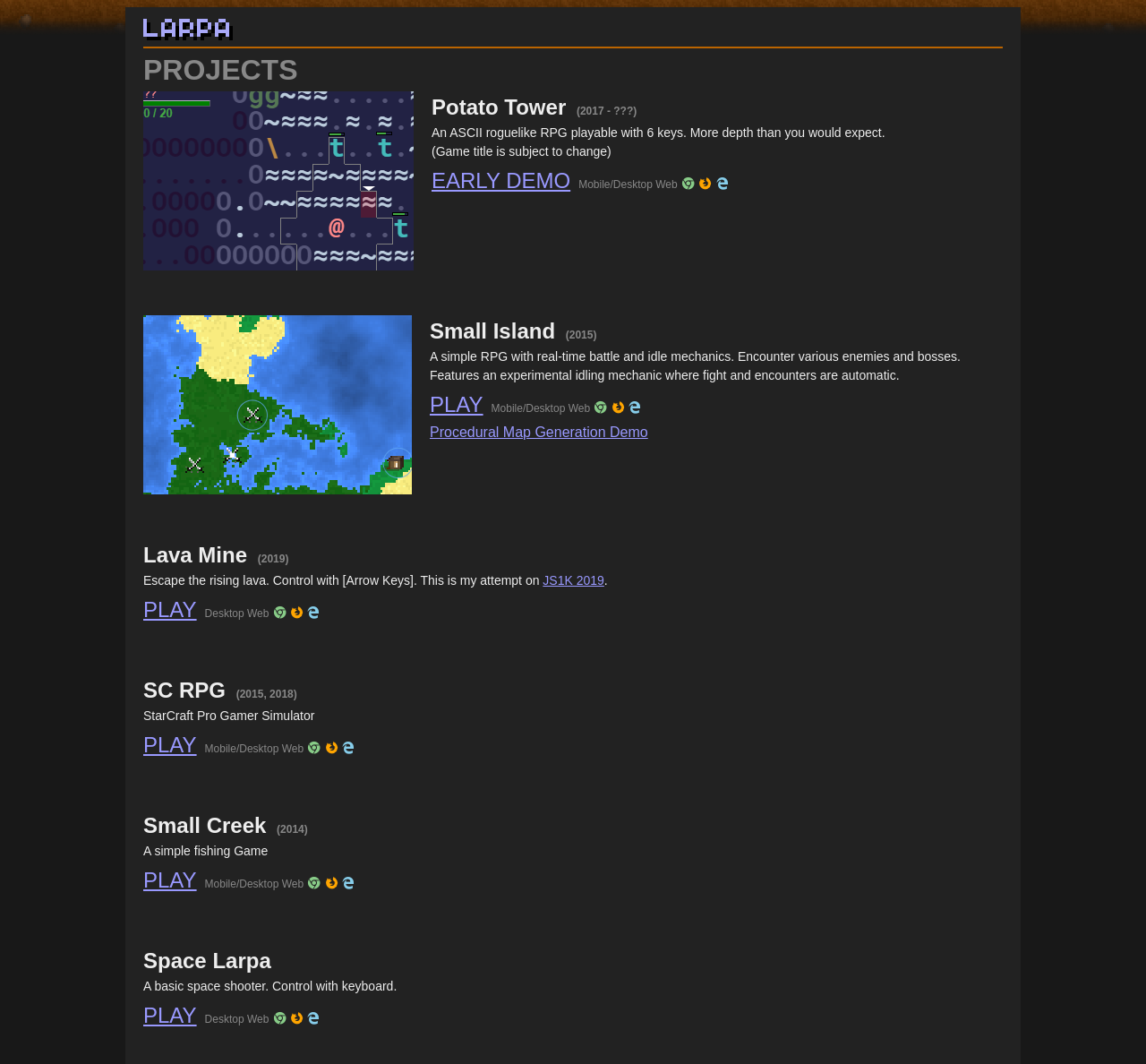Identify the bounding box coordinates for the element you need to click to achieve the following task: "Simulate a StarCraft Pro Gamer in SC RPG". Provide the bounding box coordinates as four float numbers between 0 and 1, in the form [left, top, right, bottom].

[0.125, 0.69, 0.172, 0.71]